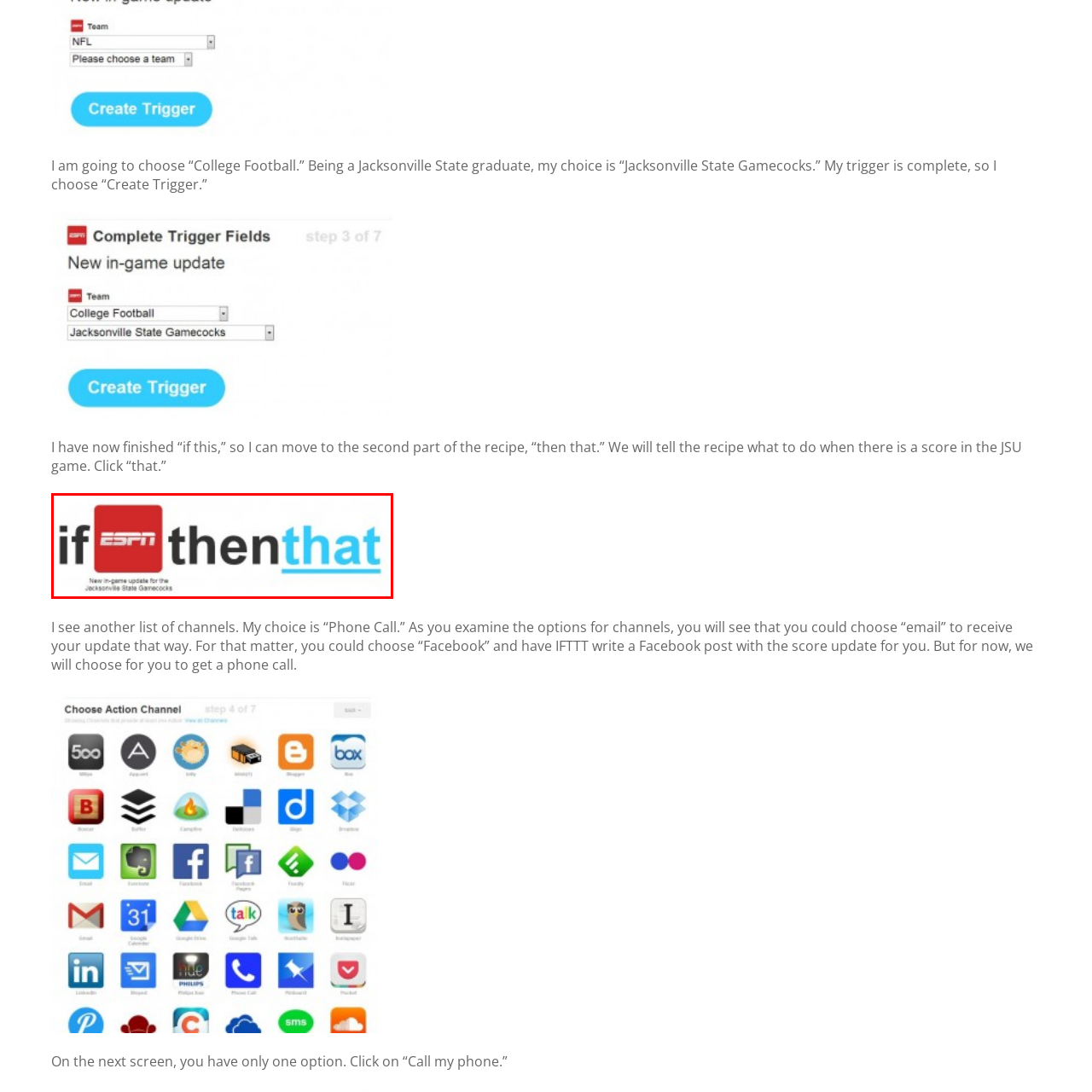Focus on the part of the image that is marked with a yellow outline and respond in detail to the following inquiry based on what you observe: 
What type of notifications does the service promise?

The tagline 'New in-game update for the Jacksonville State Gamecocks' highlights the service's functionality, promising real-time notifications related to games and scores, a valuable resource for fans eager to stay informed about their team's performance.